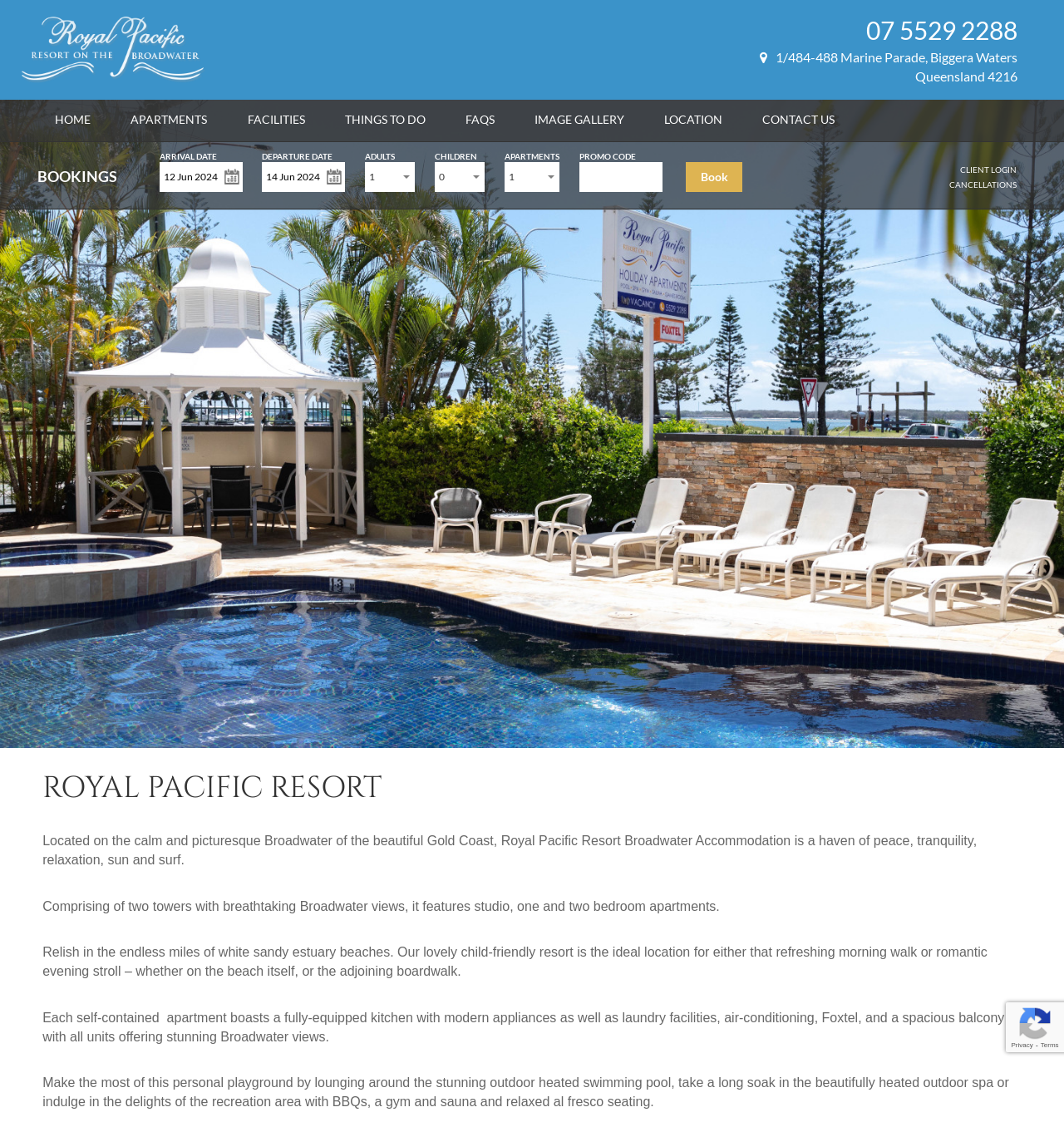Answer the question in one word or a short phrase:
What is the purpose of the 'Book' button?

To book an apartment